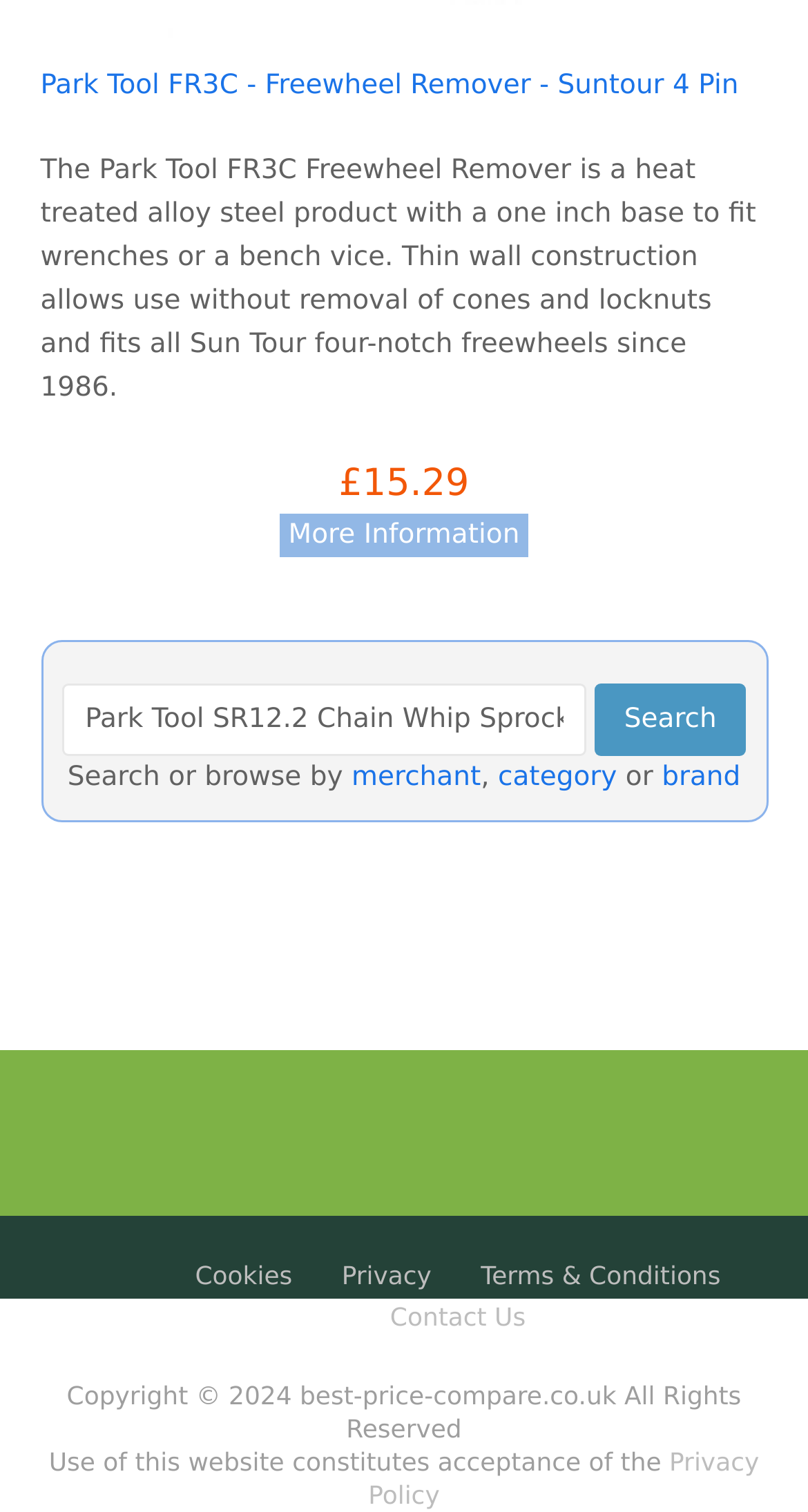Show the bounding box coordinates of the element that should be clicked to complete the task: "Contact Us".

[0.483, 0.862, 0.651, 0.881]